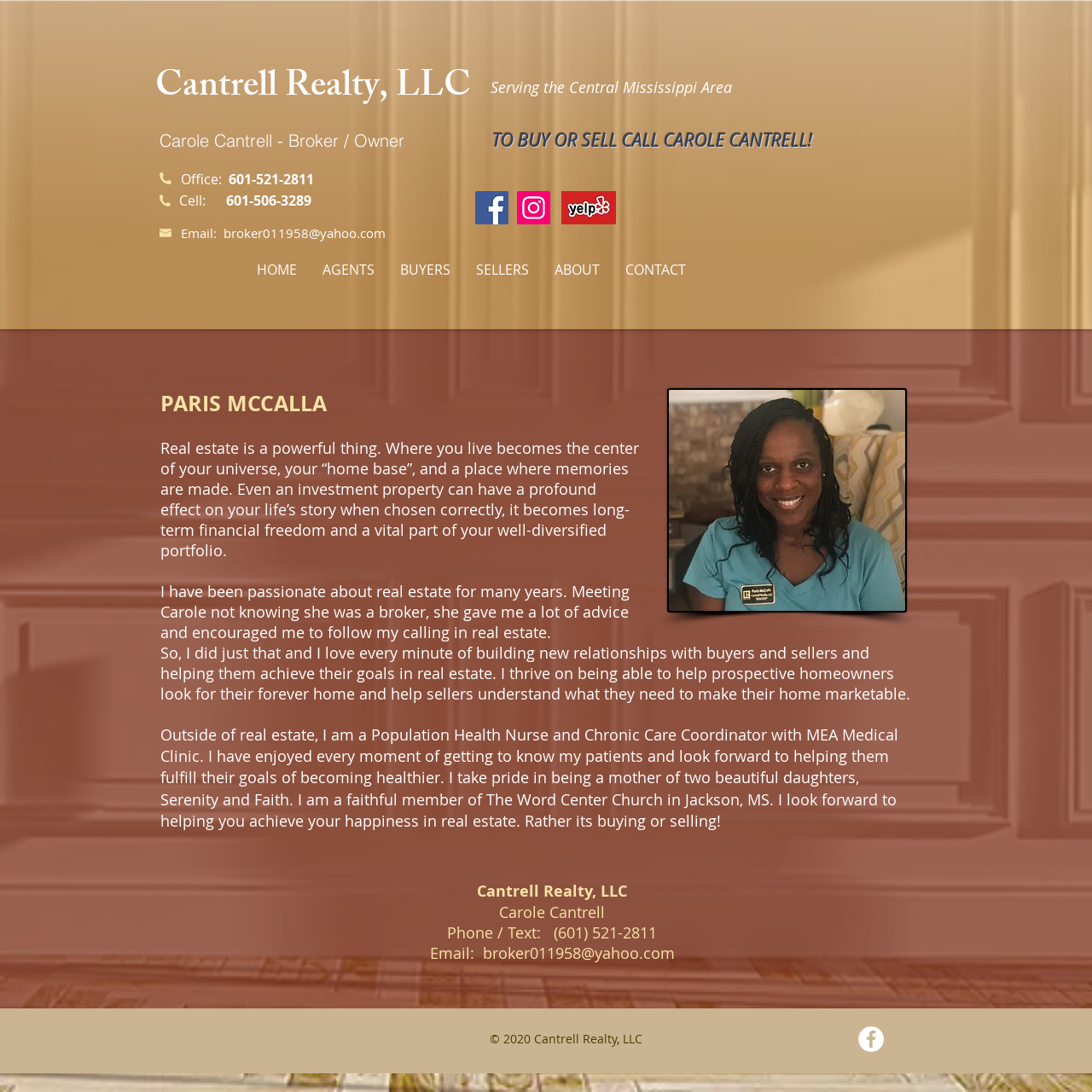Please find and report the bounding box coordinates of the element to click in order to perform the following action: "Click the 'CONTACT' link". The coordinates should be expressed as four float numbers between 0 and 1, in the format [left, top, right, bottom].

[0.561, 0.235, 0.64, 0.259]